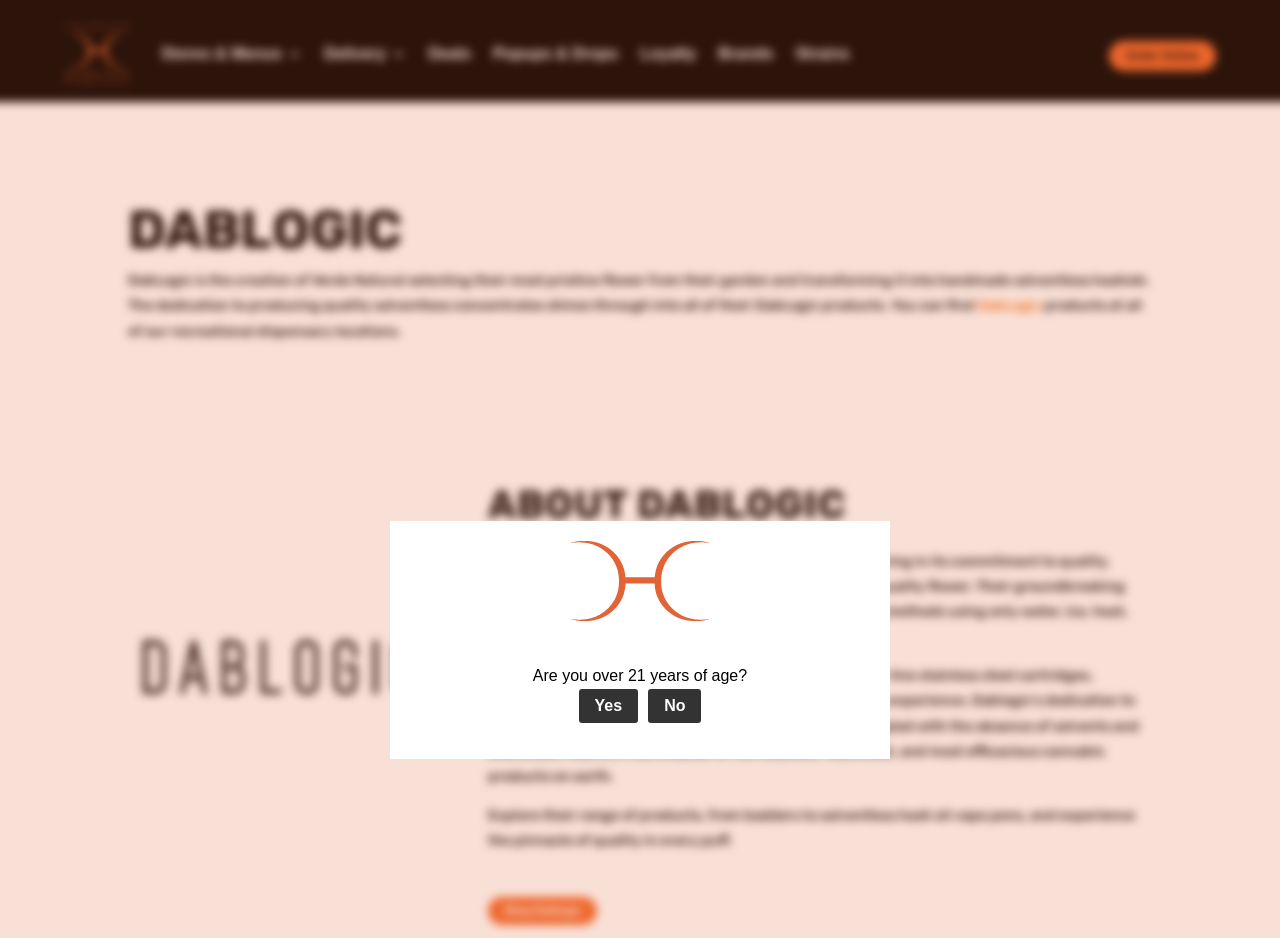Please determine the bounding box coordinates of the element's region to click for the following instruction: "Visit Gavick.com".

None